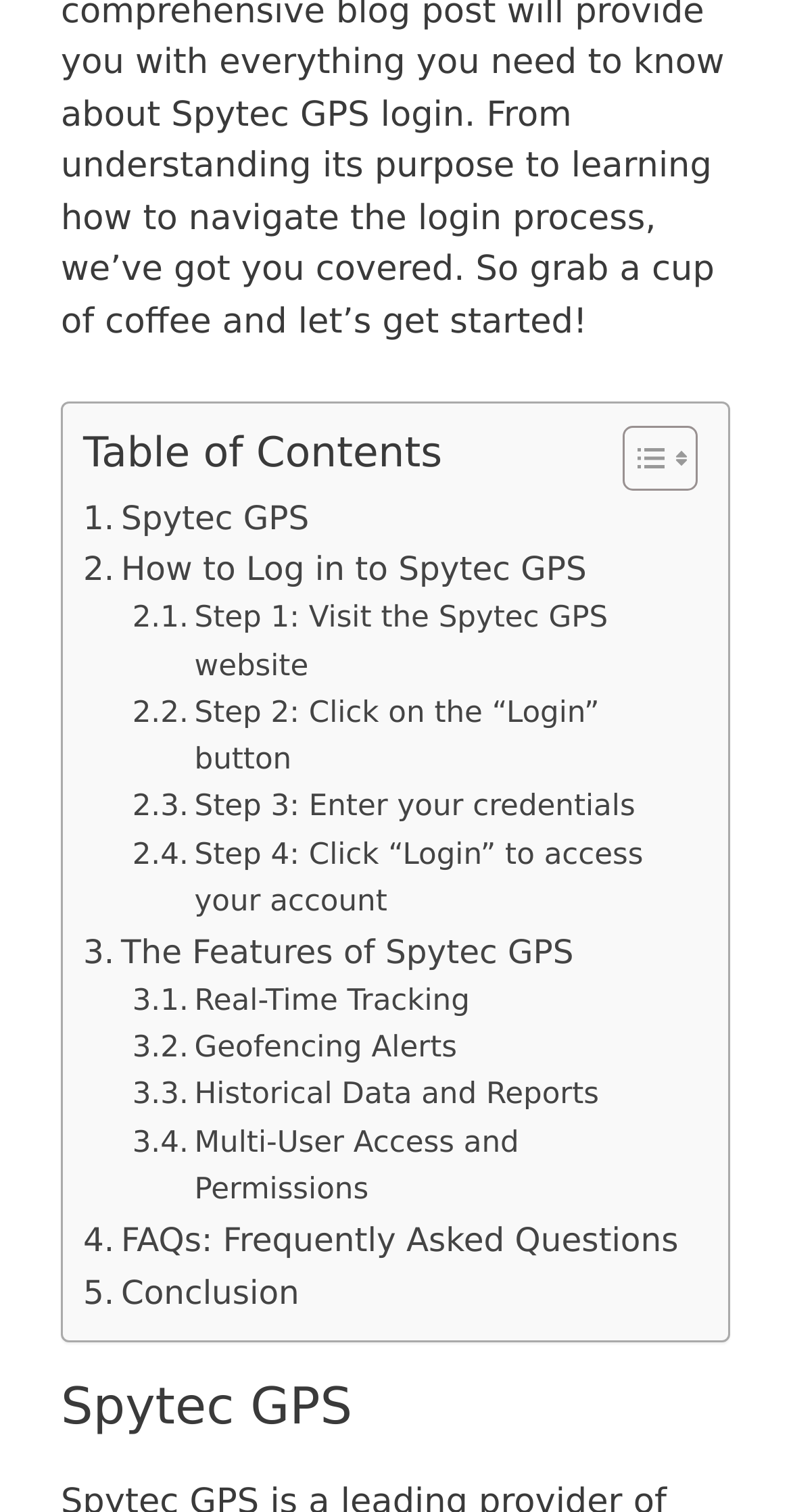Please locate the bounding box coordinates for the element that should be clicked to achieve the following instruction: "Read FAQs: Frequently Asked Questions". Ensure the coordinates are given as four float numbers between 0 and 1, i.e., [left, top, right, bottom].

[0.105, 0.803, 0.858, 0.838]